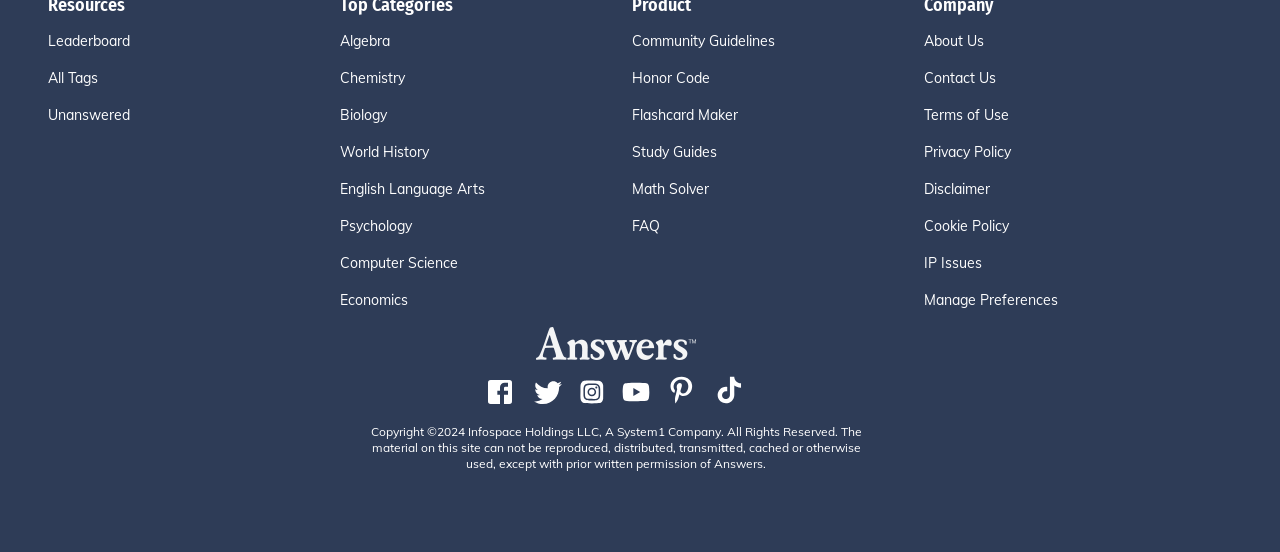Point out the bounding box coordinates of the section to click in order to follow this instruction: "View the Community Guidelines".

[0.494, 0.056, 0.722, 0.094]